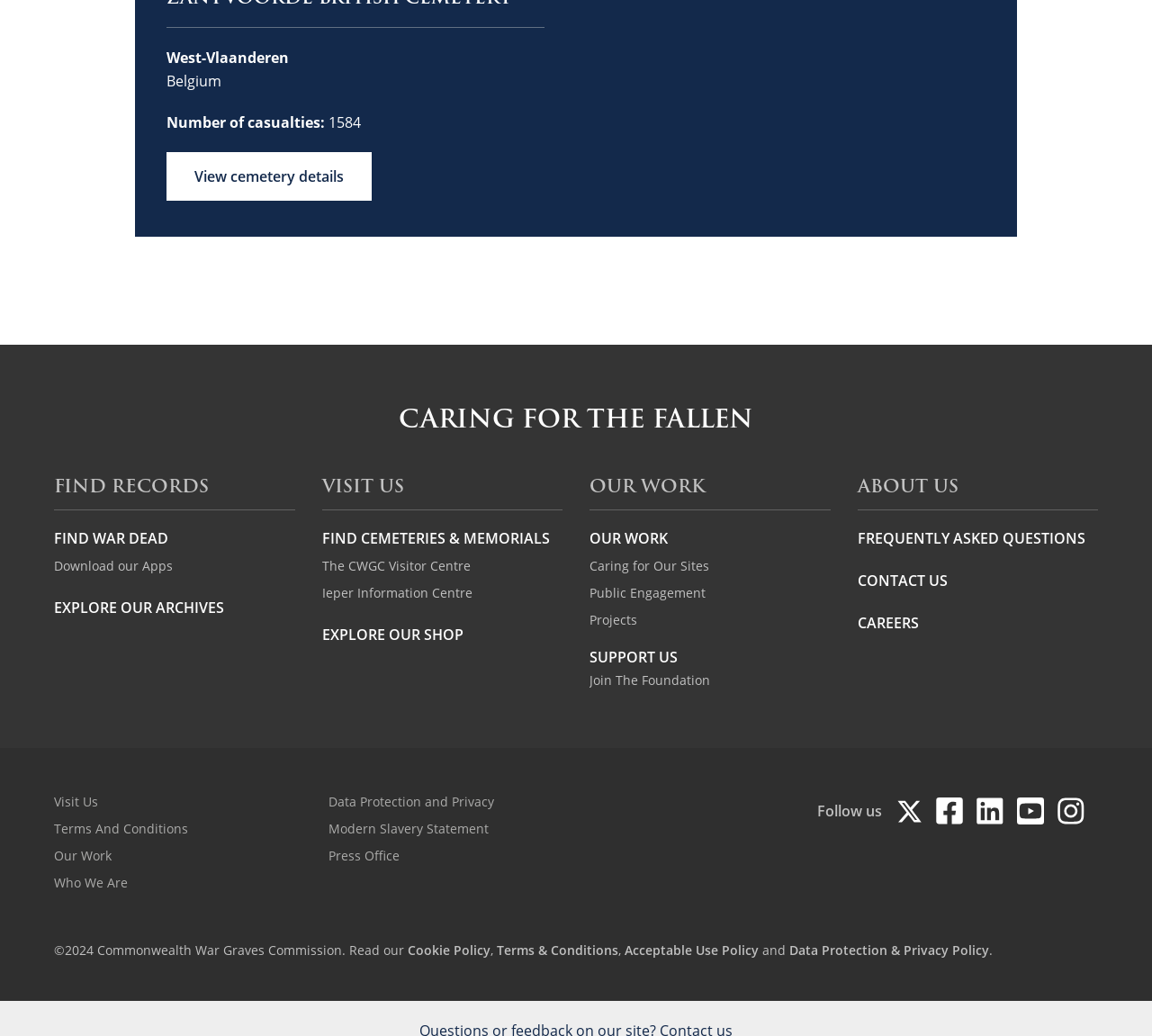Please specify the bounding box coordinates of the element that should be clicked to execute the given instruction: 'Explore our archives'. Ensure the coordinates are four float numbers between 0 and 1, expressed as [left, top, right, bottom].

[0.047, 0.573, 0.256, 0.6]